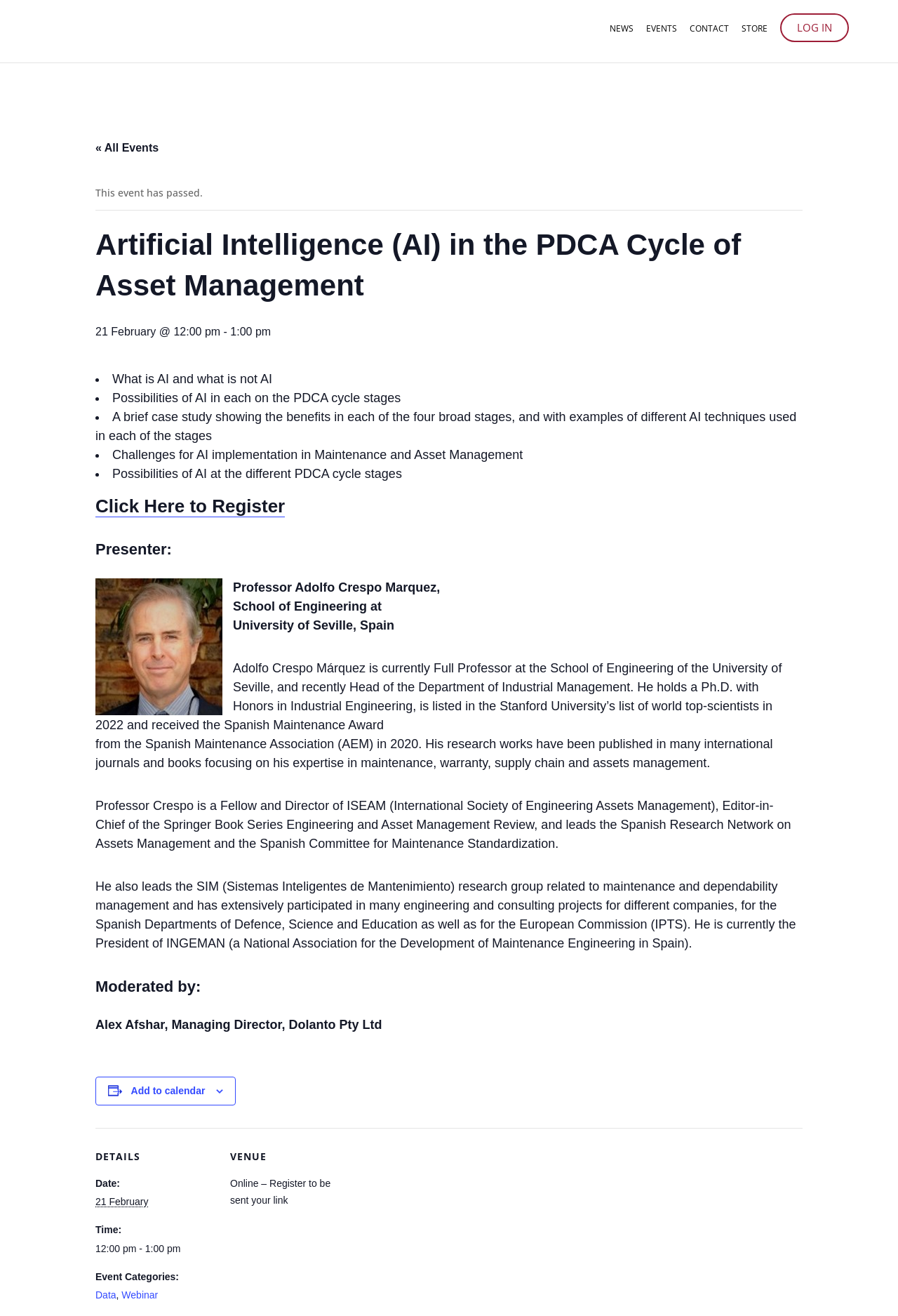Locate the bounding box coordinates of the element that should be clicked to fulfill the instruction: "View Awards".

[0.681, 0.037, 0.72, 0.079]